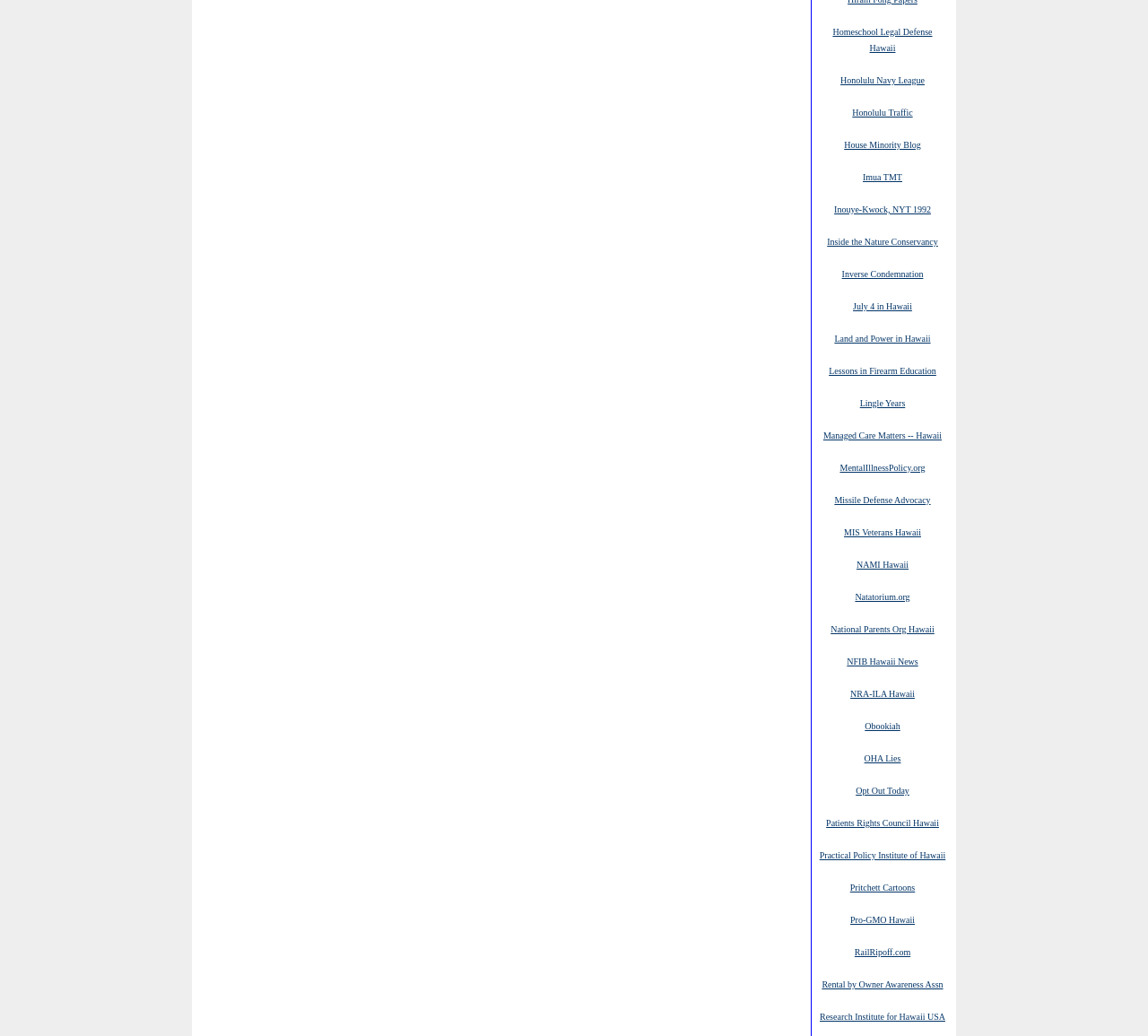Highlight the bounding box coordinates of the element that should be clicked to carry out the following instruction: "Explore Obookiah". The coordinates must be given as four float numbers ranging from 0 to 1, i.e., [left, top, right, bottom].

[0.753, 0.694, 0.784, 0.706]